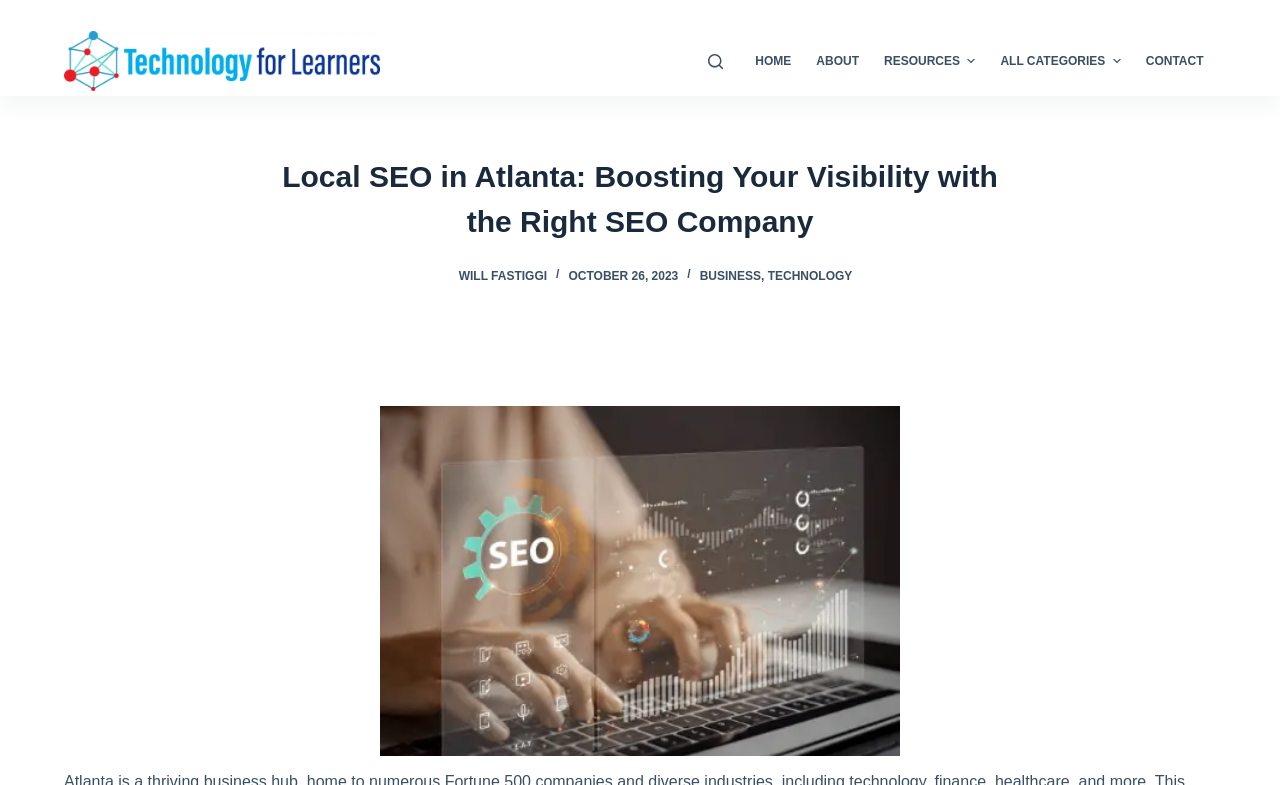Locate the primary headline on the webpage and provide its text.

Local SEO in Atlanta: Boosting Your Visibility with the Right SEO Company